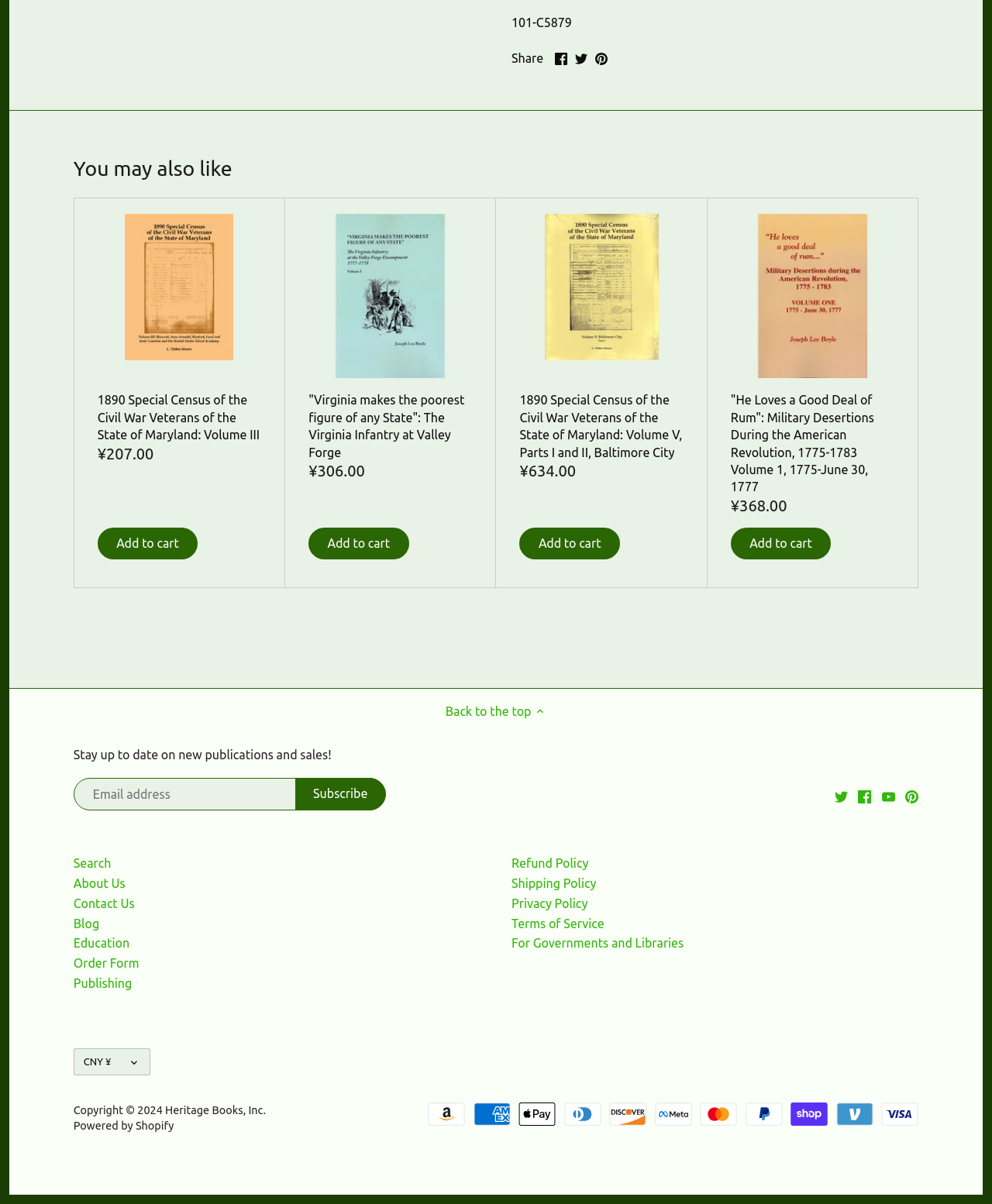What is the currency used in the website?
Please provide a detailed and comprehensive answer to the question.

I found the currency used in the website by looking at the dropdown menu with the heading 'Currency' in the footer, which shows CNY ¥ as an option.